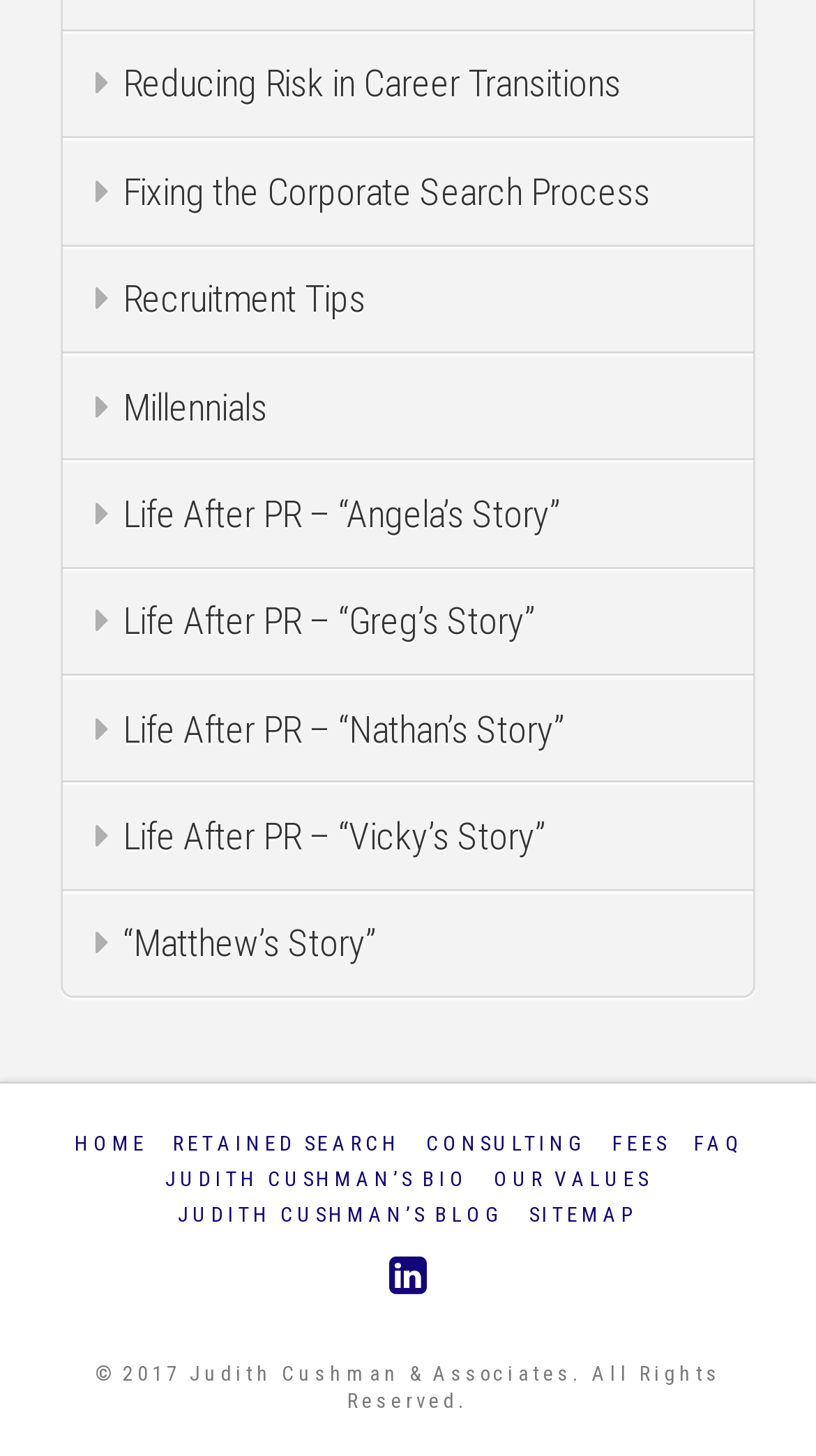Please identify the coordinates of the bounding box that should be clicked to fulfill this instruction: "go to home page".

[0.091, 0.773, 0.181, 0.798]